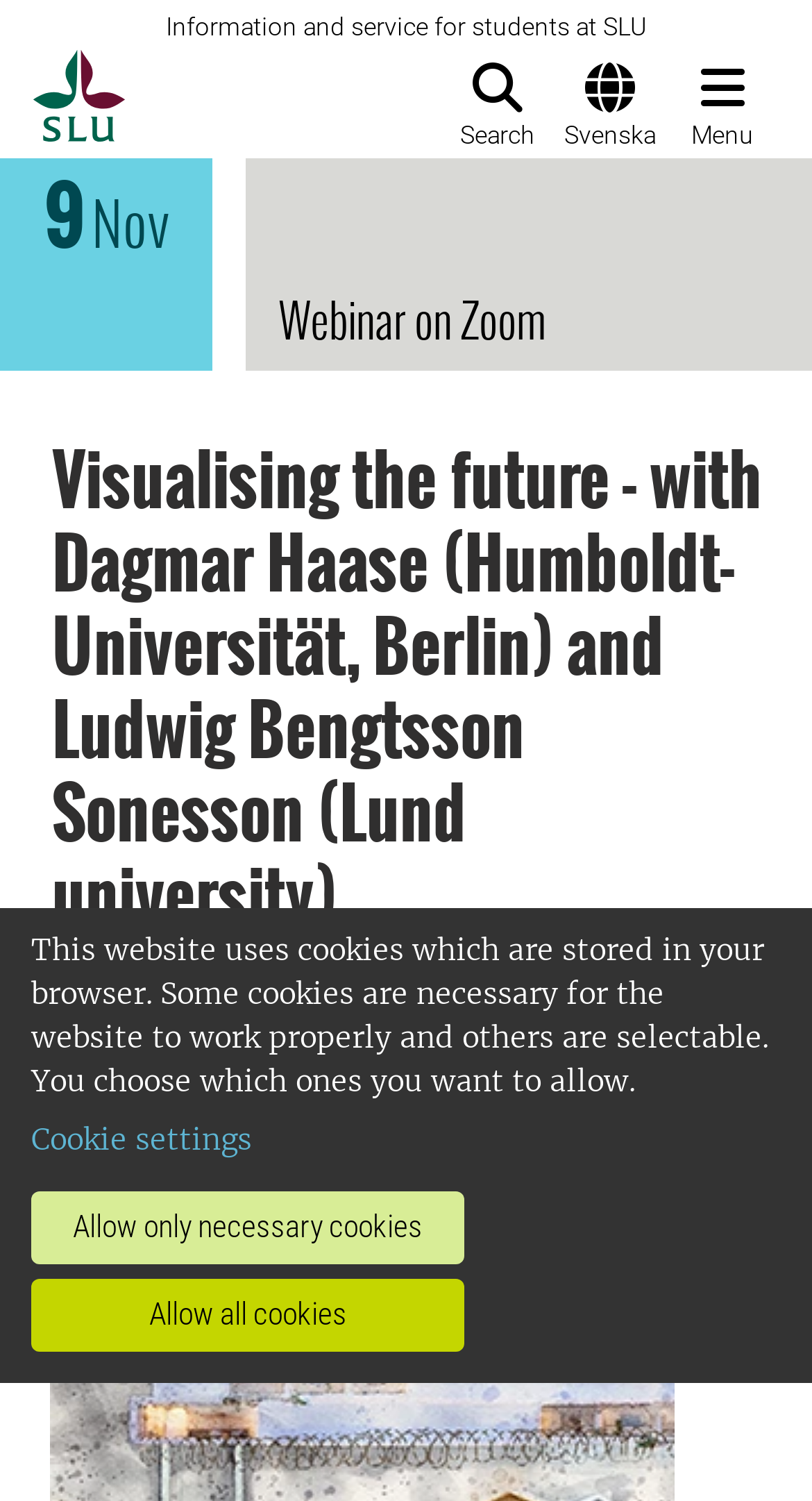Give a short answer using one word or phrase for the question:
What is the language of the webpage?

English